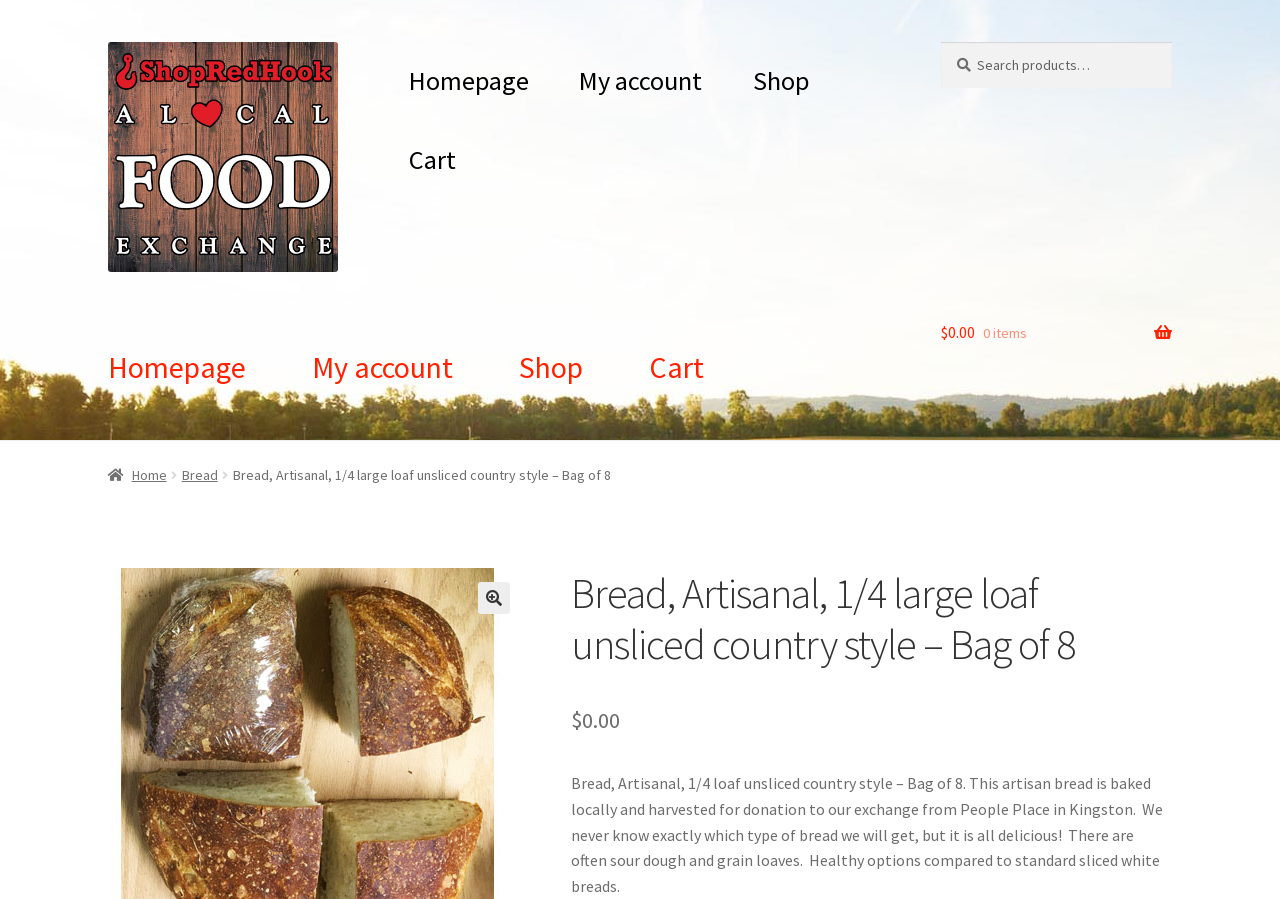How many items are in the cart?
Provide a comprehensive and detailed answer to the question.

There are 0 items in the cart, which is indicated by the text element located at the top right corner of the webpage, with a bounding box coordinate of [0.735, 0.328, 0.916, 0.414].